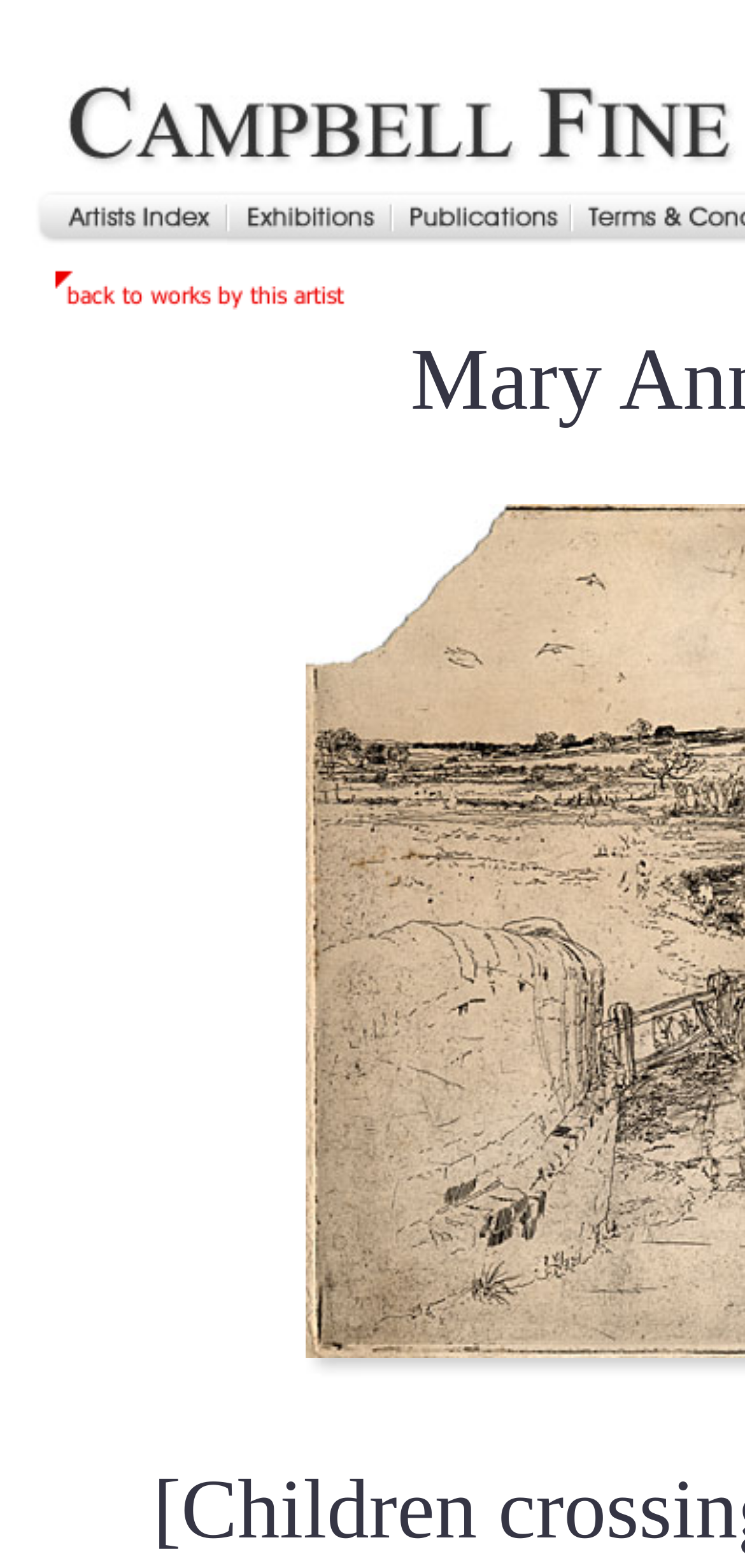Explain the features and main sections of the webpage comprehensively.

The webpage appears to be a gallery or art dealer's website, showcasing a specific artwork, "[Children crossing an elaborate stone bridge] by Mary Annie Sloane". 

At the top, there is a row of three links, taking up about a quarter of the screen width, positioned near the top of the page. Below these links, there is another link, "back to works by this artist", which is accompanied by a small image. This link and image combination is positioned roughly in the middle of the screen width.

On the bottom half of the page, there is a larger image, which seems to be the main artwork being showcased. It takes up a significant portion of the screen, with a smaller image positioned at the bottom right corner of the larger image.